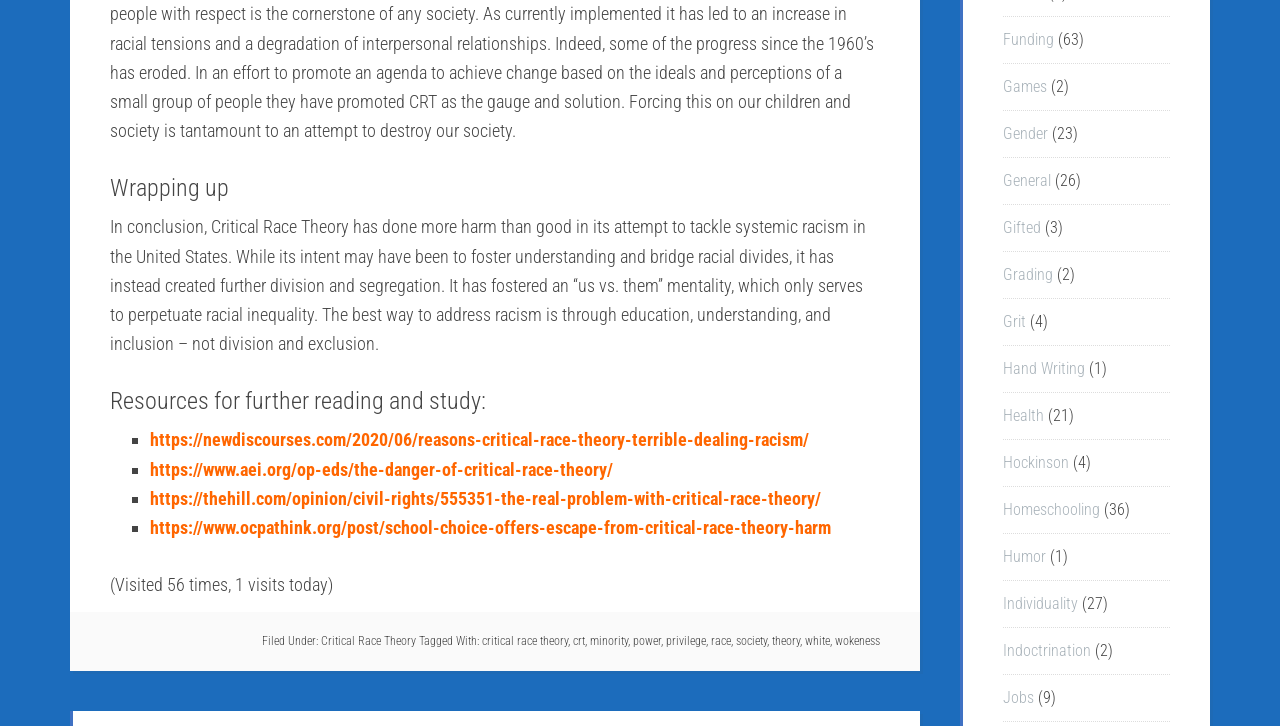How many times has the article been visited?
Please look at the screenshot and answer in one word or a short phrase.

56